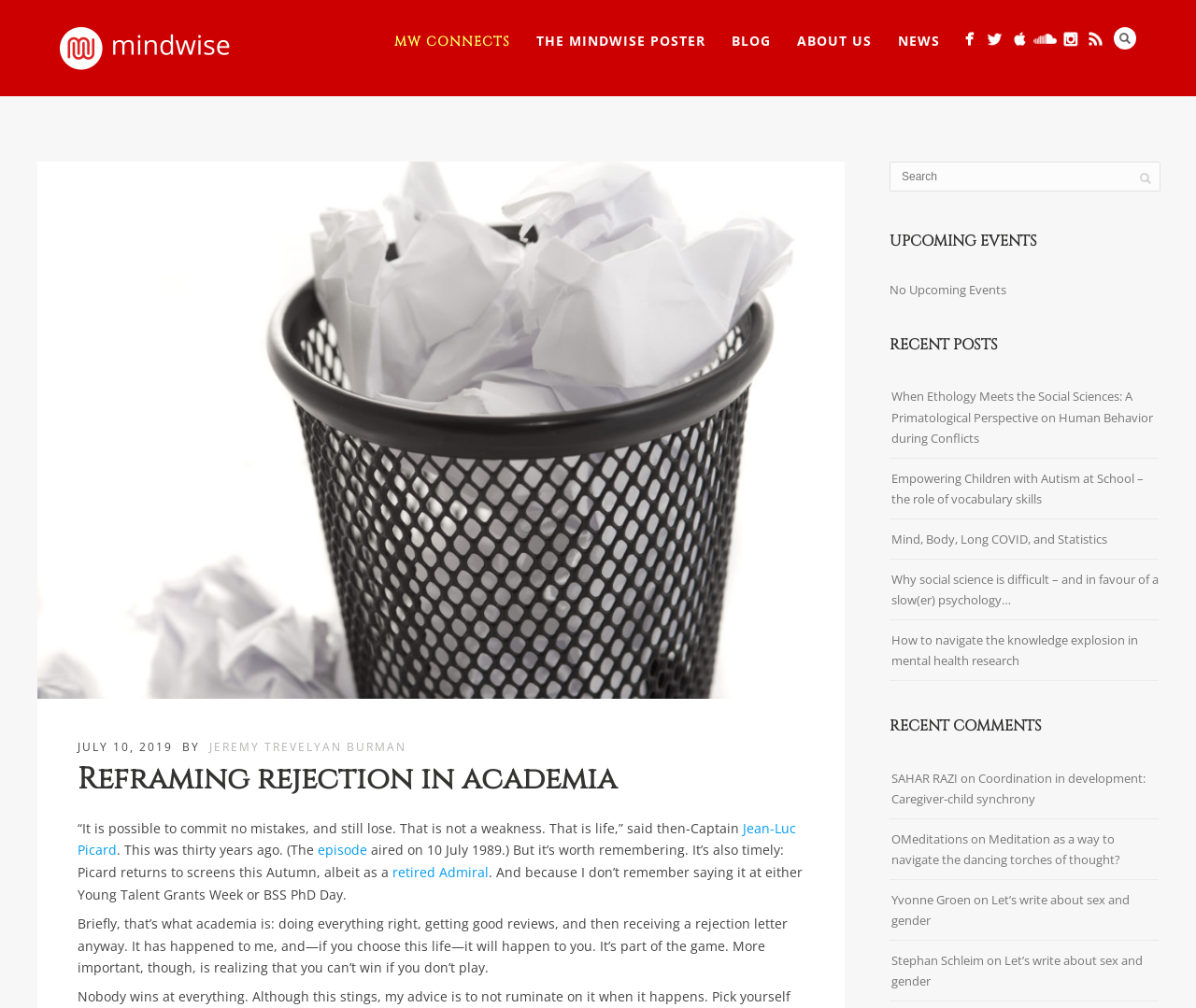Utilize the details in the image to give a detailed response to the question: What is the name of the website?

The name of the website can be found in the top-left corner of the webpage, where it says 'Reframing rejection in academia | Mindwise'. The word 'Mindwise' is also a link, which suggests that it is the name of the website.